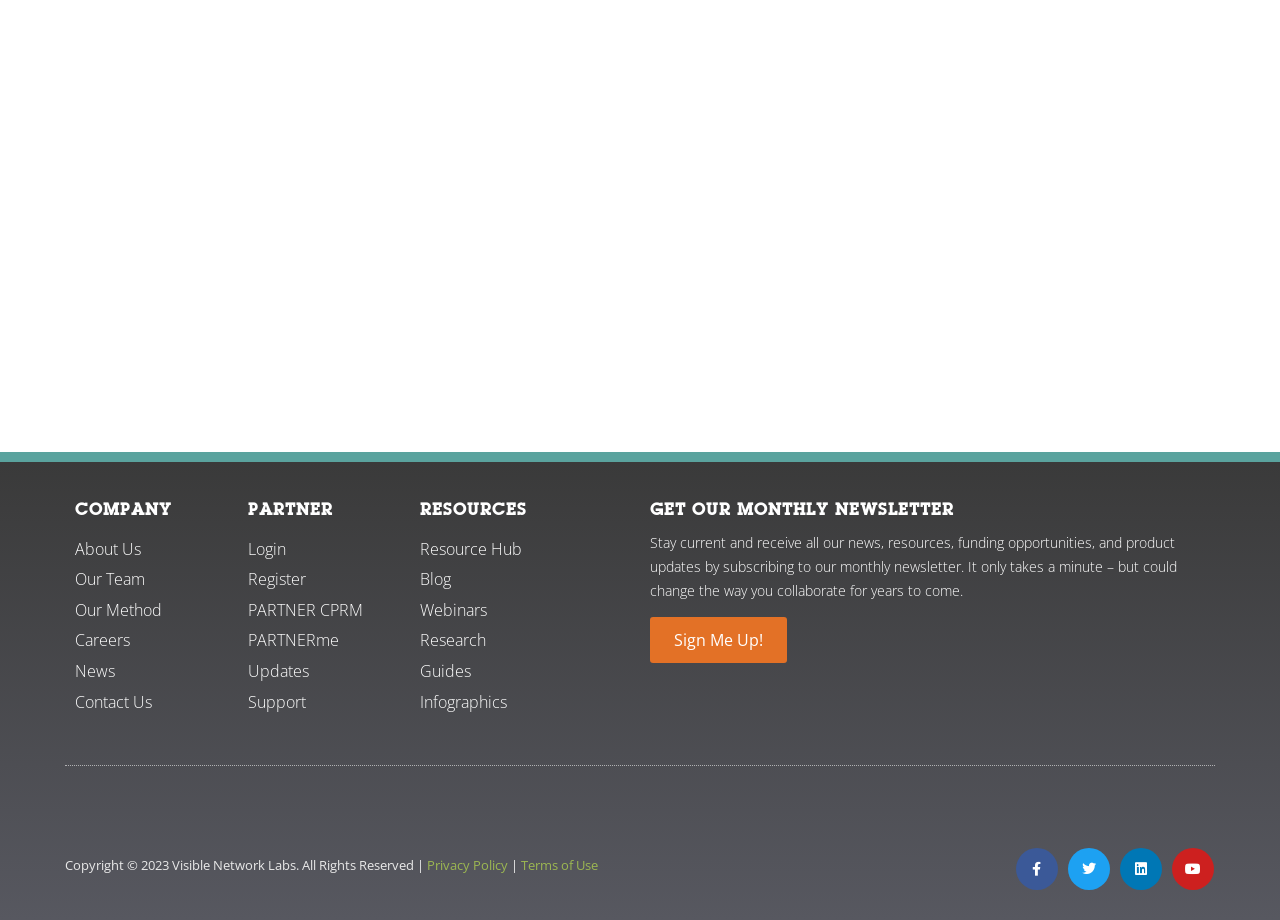Identify the bounding box coordinates of the element to click to follow this instruction: 'Click on About Us'. Ensure the coordinates are four float values between 0 and 1, provided as [left, top, right, bottom].

[0.059, 0.583, 0.178, 0.611]